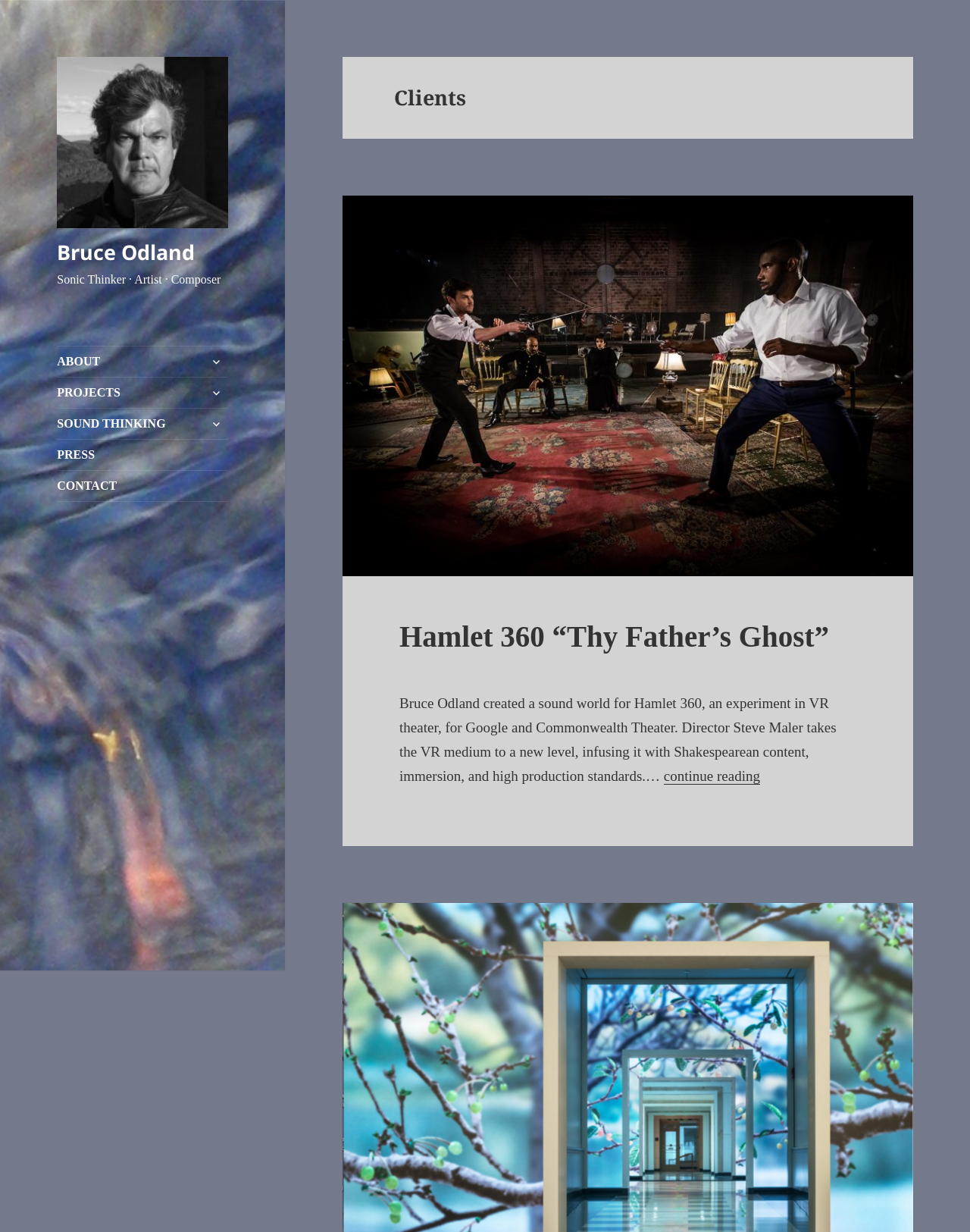Provide a short answer to the following question with just one word or phrase: What is the purpose of the button with the  icon?

Expand child menu